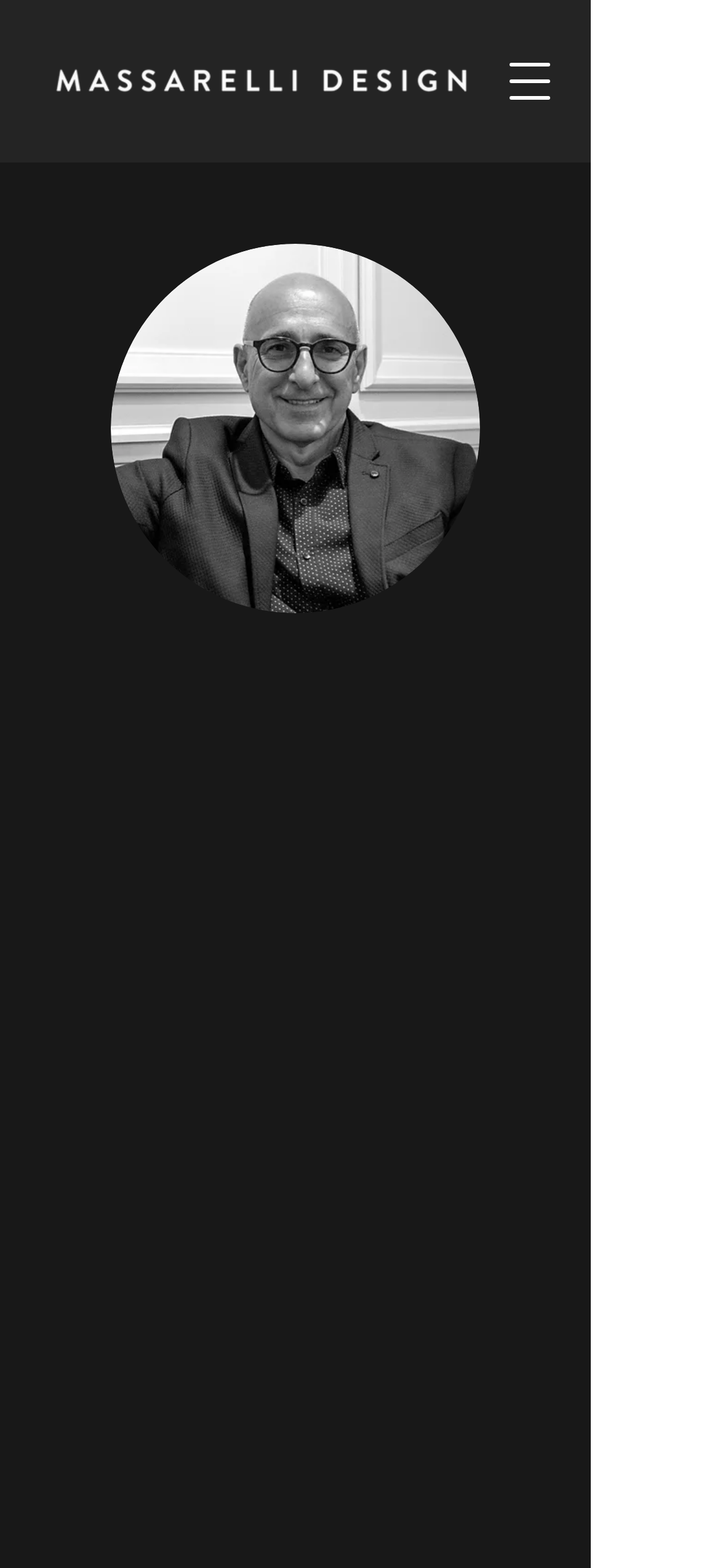What is the name of the person featured on the webpage?
Please respond to the question with as much detail as possible.

The webpage has a heading 'ANTONIO MASSARELLI' and the text describes him as an interior designer, indicating that the person featured on the webpage is Antonio Massarelli.